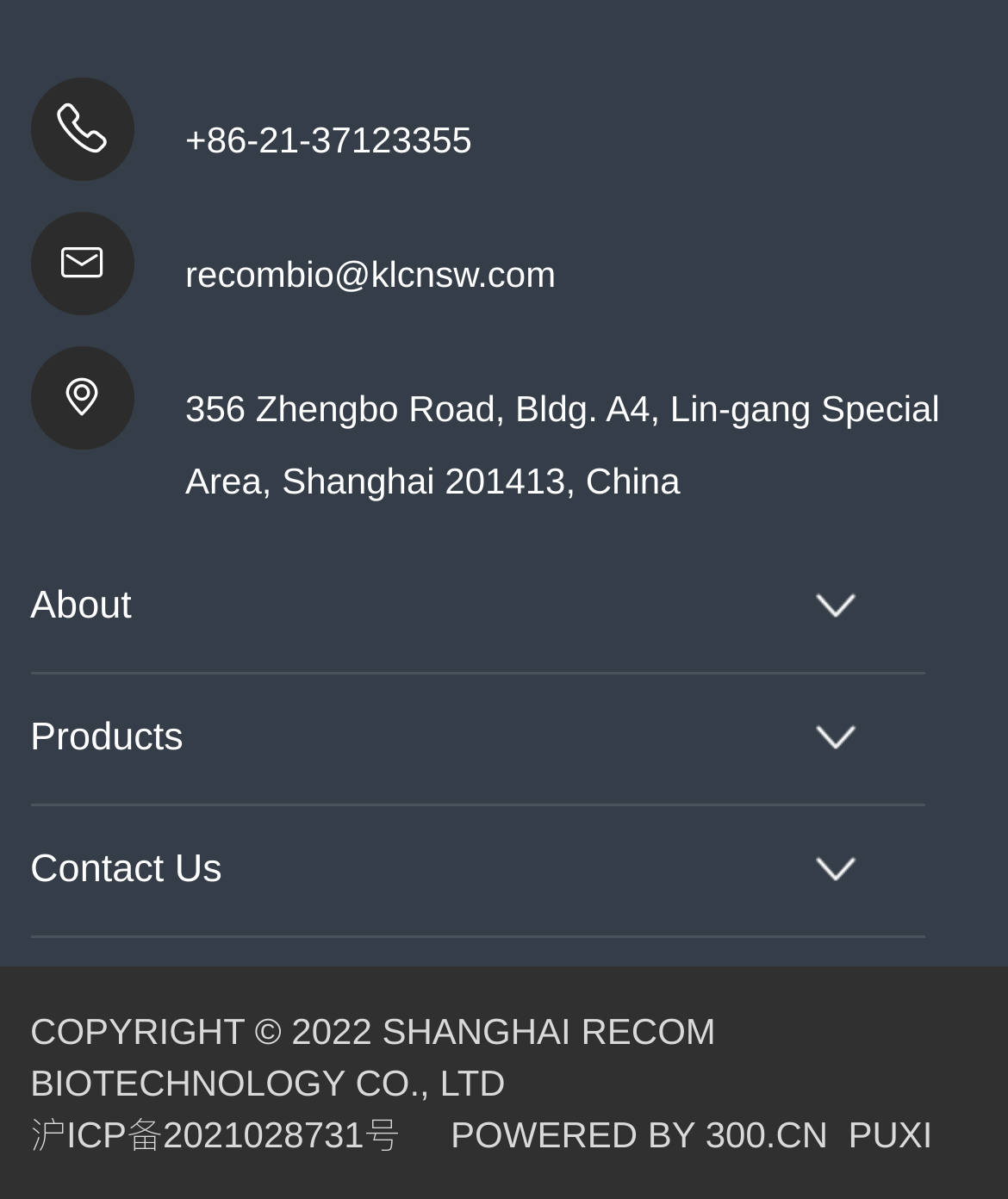Provide the bounding box coordinates of the HTML element described by the text: "POWERED BY 300.CN". The coordinates should be in the format [left, top, right, bottom] with values between 0 and 1.

[0.447, 0.93, 0.821, 0.964]